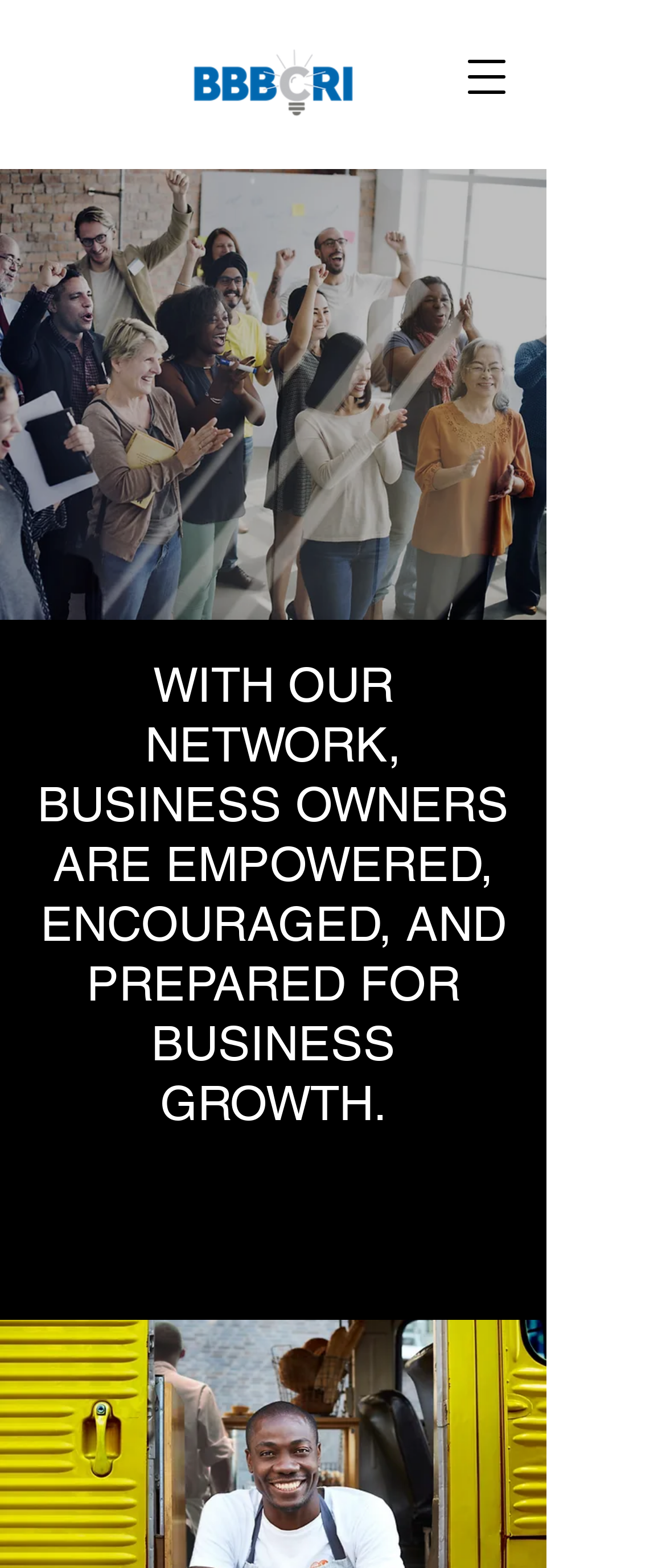Please find and generate the text of the main header of the webpage.

WITH OUR NETWORK, BUSINESS OWNERS ARE EMPOWERED, ENCOURAGED, AND PREPARED FOR BUSINESS GROWTH.